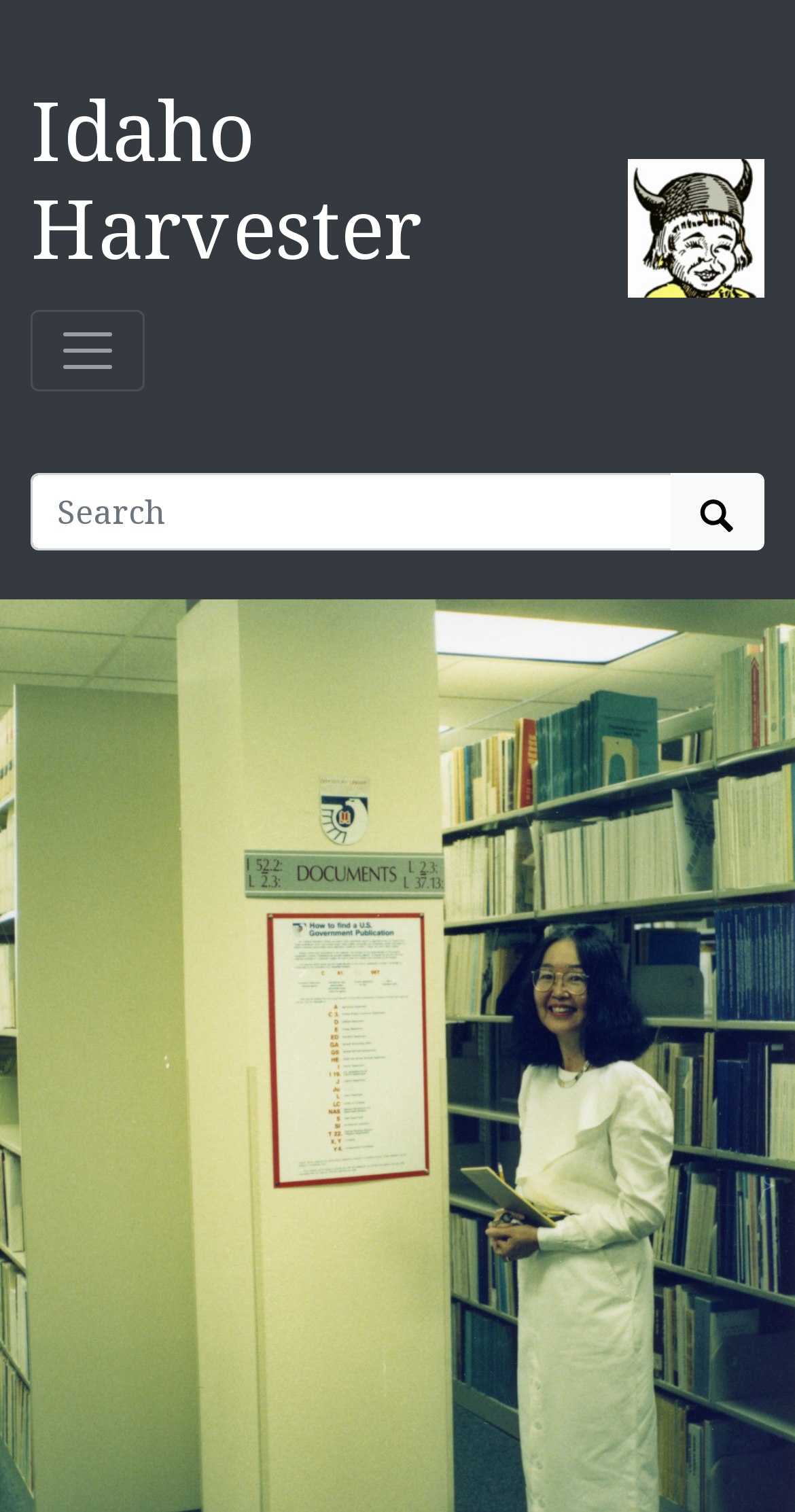What is the function of the textbox?
Answer the question with a detailed explanation, including all necessary information.

I determined the function of the textbox by looking at the textbox description 'Search box' and the button text 'Search Objects' next to it, which implies that the textbox is used for searching objects.